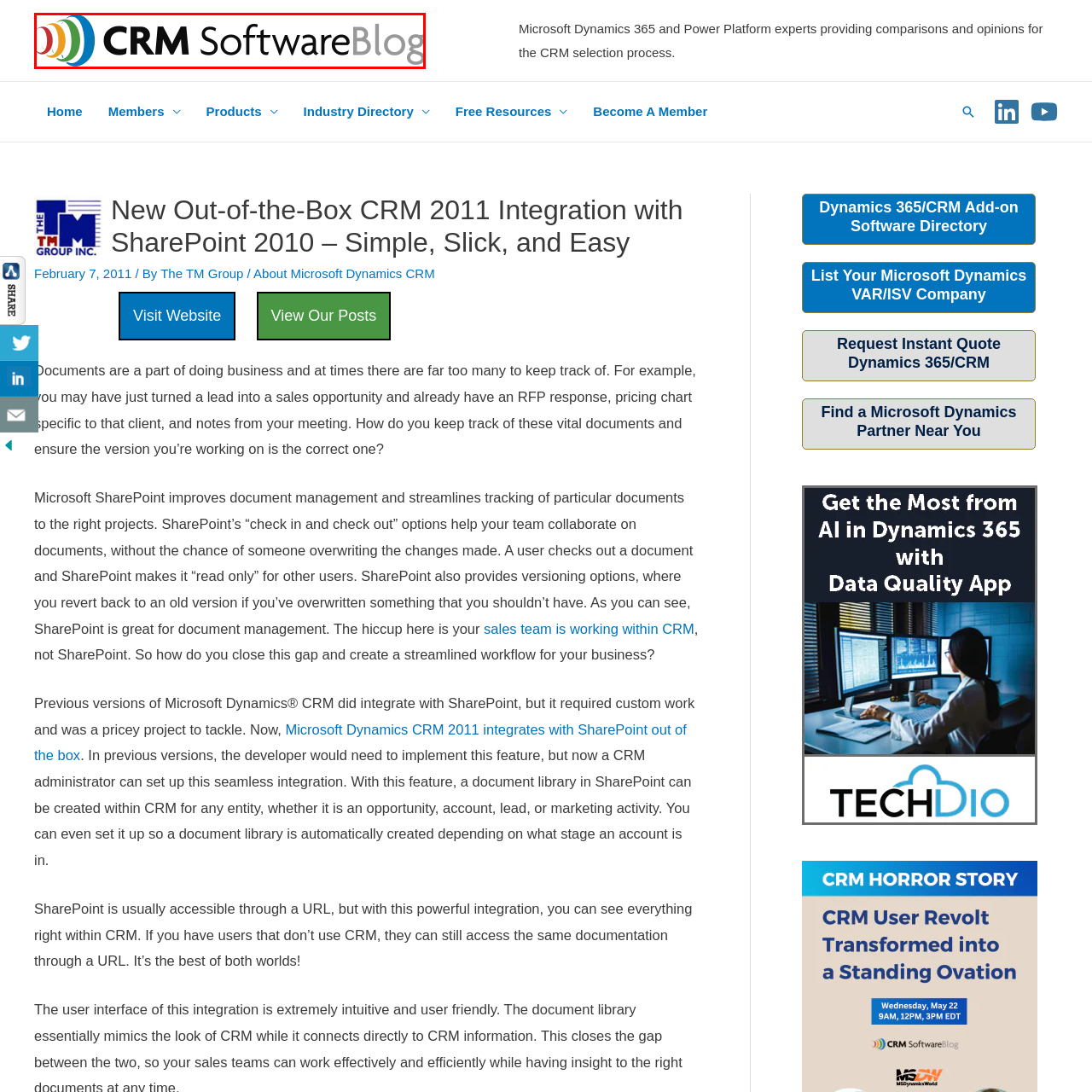Give a detailed account of the scene depicted in the image inside the red rectangle.

The image features the logo of the "CRM Software Blog," presented in a vibrant and modern design. The logo includes a dynamic arc pattern consisting of five colorful semi-circles in red, orange, green, blue, and light blue, showcasing a sense of energy and innovation. Beside this graphic element, the words "CRM Software Blog" are prominently displayed in bold, black text, with "Blog" rendered in a lighter shade of gray to create a visual contrast. This logo encapsulates the blog's focus on CRM software solutions and insights, appealing to professionals seeking information in the field of customer relationship management.